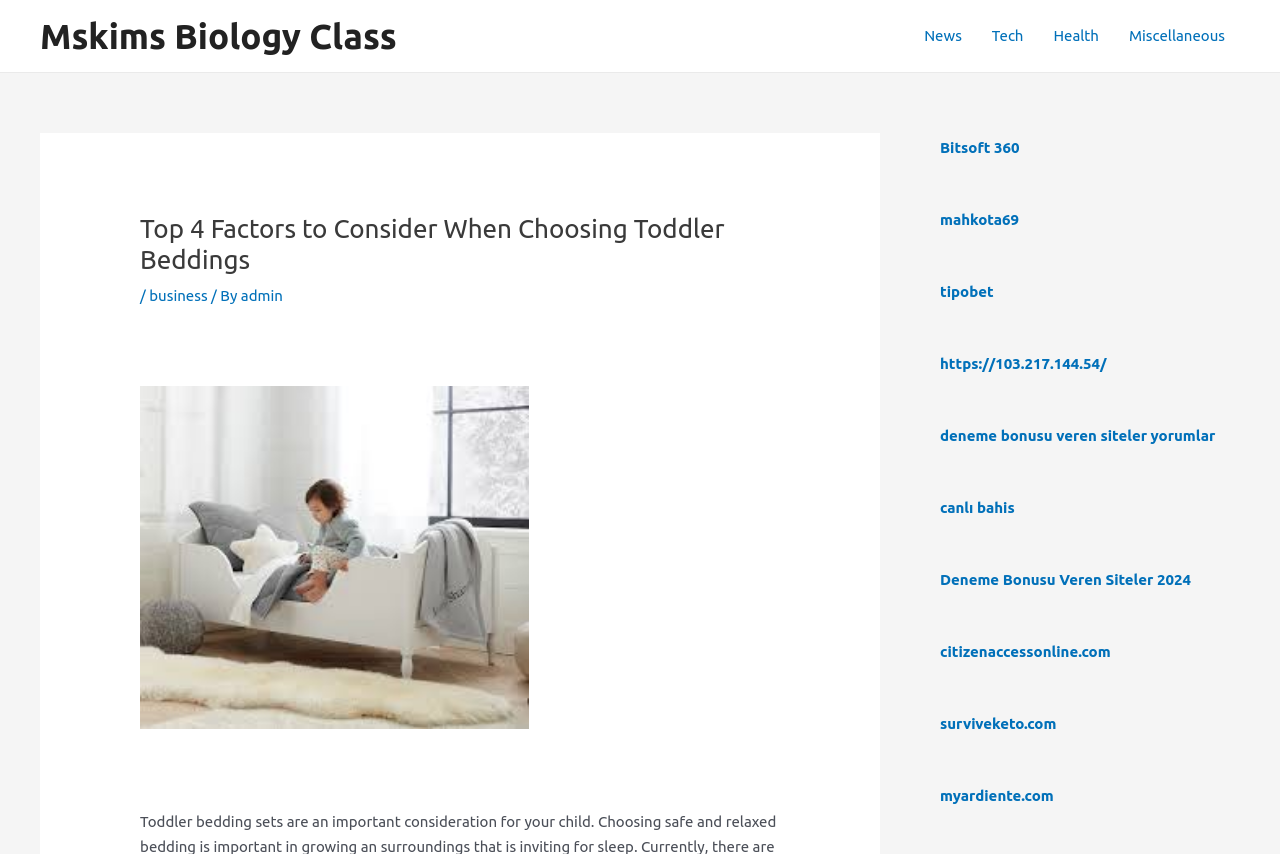Given the webpage screenshot and the description, determine the bounding box coordinates (top-left x, top-left y, bottom-right x, bottom-right y) that define the location of the UI element matching this description: surviveketo.com

[0.734, 0.837, 0.825, 0.857]